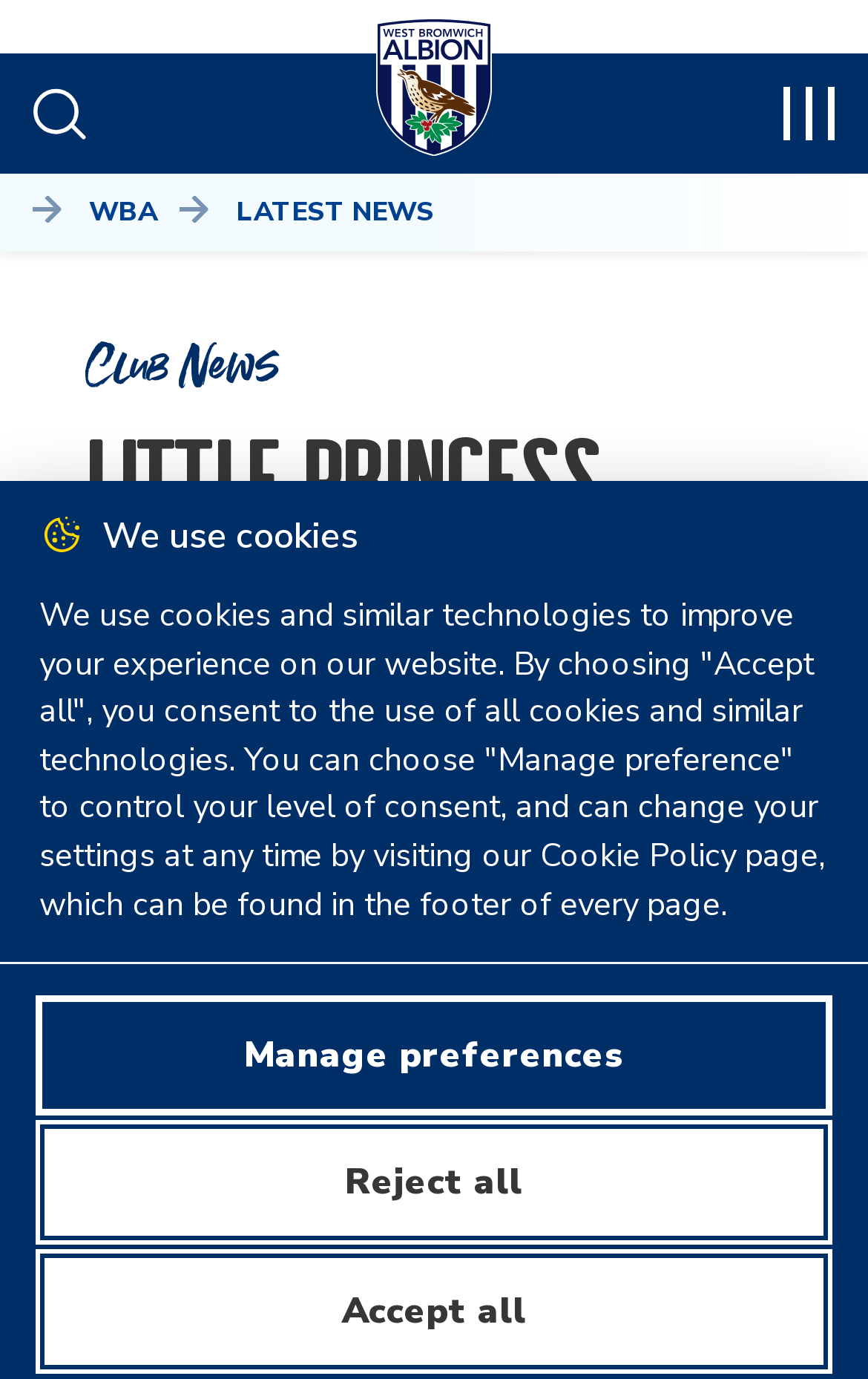Find the primary header on the webpage and provide its text.

LITTLE PRINCESS TRUST COLLECTION TO BE HELD AT BLACKPOOL GAME